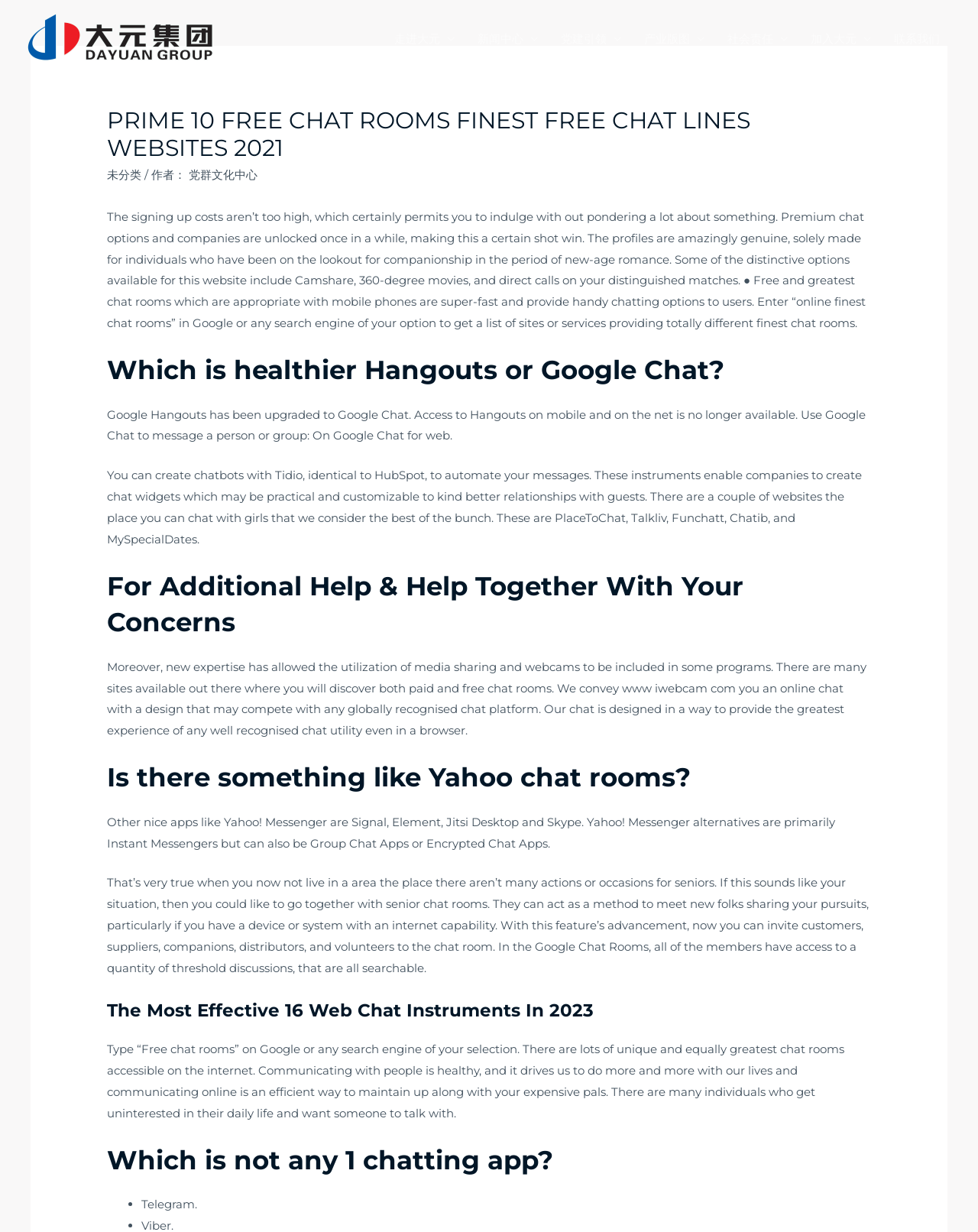Based on the element description 产业版图, identify the bounding box coordinates for the UI element. The coordinates should be in the format (top-left x, top-left y, bottom-right x, bottom-right y) and within the 0 to 1 range.

[0.647, 0.021, 0.732, 0.042]